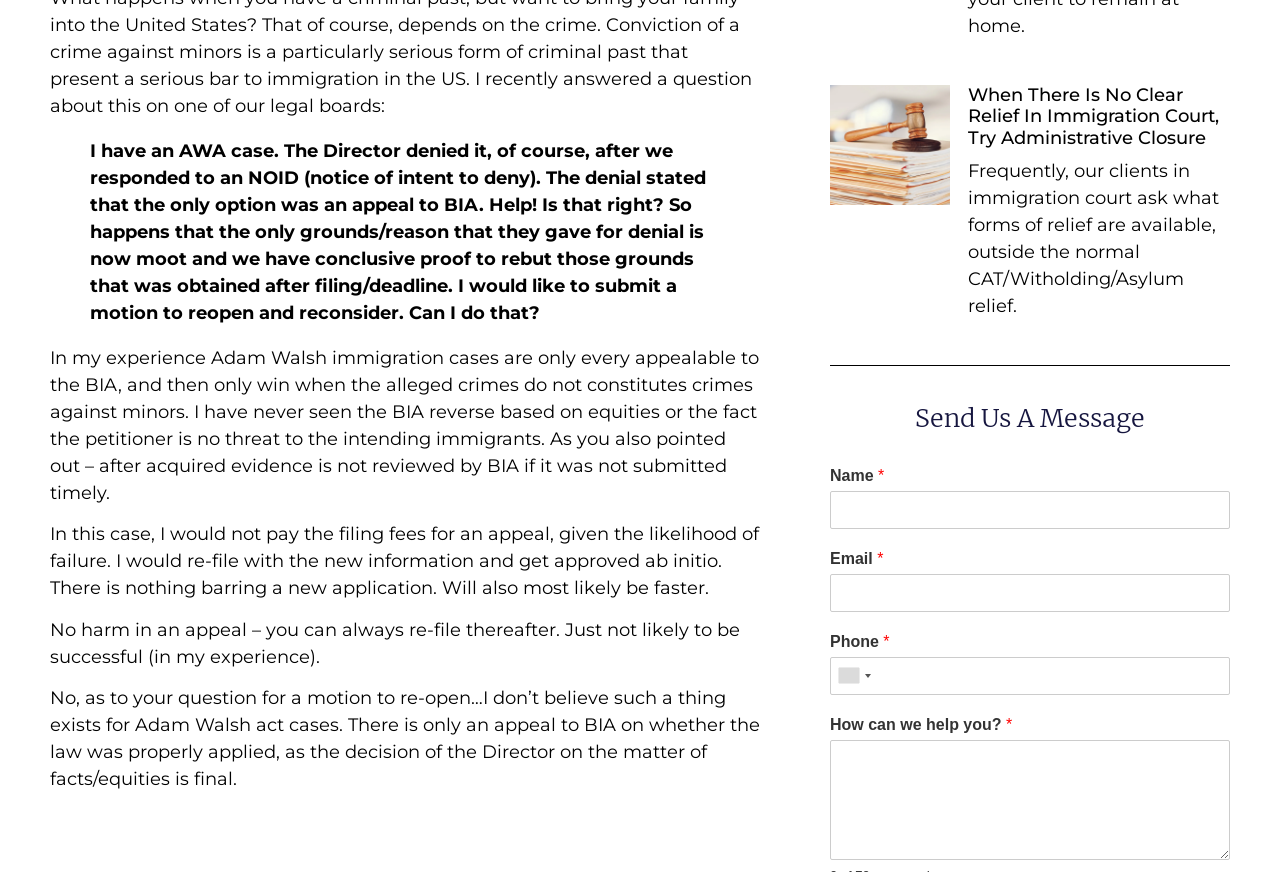What is the topic of the discussion in the blockquote?
Please answer the question as detailed as possible.

The blockquote contains a discussion about an AWA case, where the Director denied it, and the person is seeking help on what to do next.